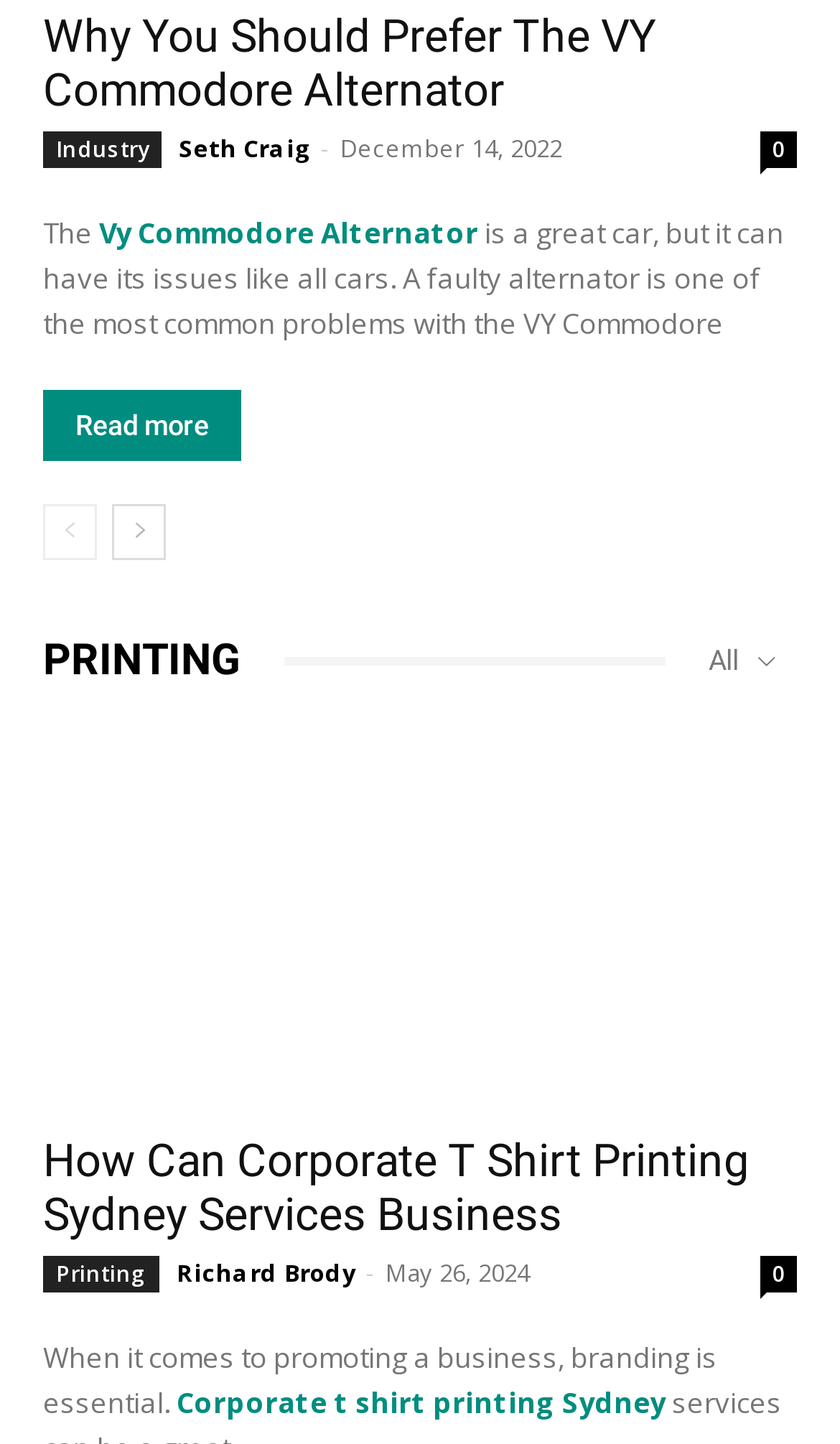Locate the bounding box coordinates of the element that should be clicked to fulfill the instruction: "Learn about Corporate T Shirt Printing Sydney Services".

[0.051, 0.958, 0.792, 0.985]